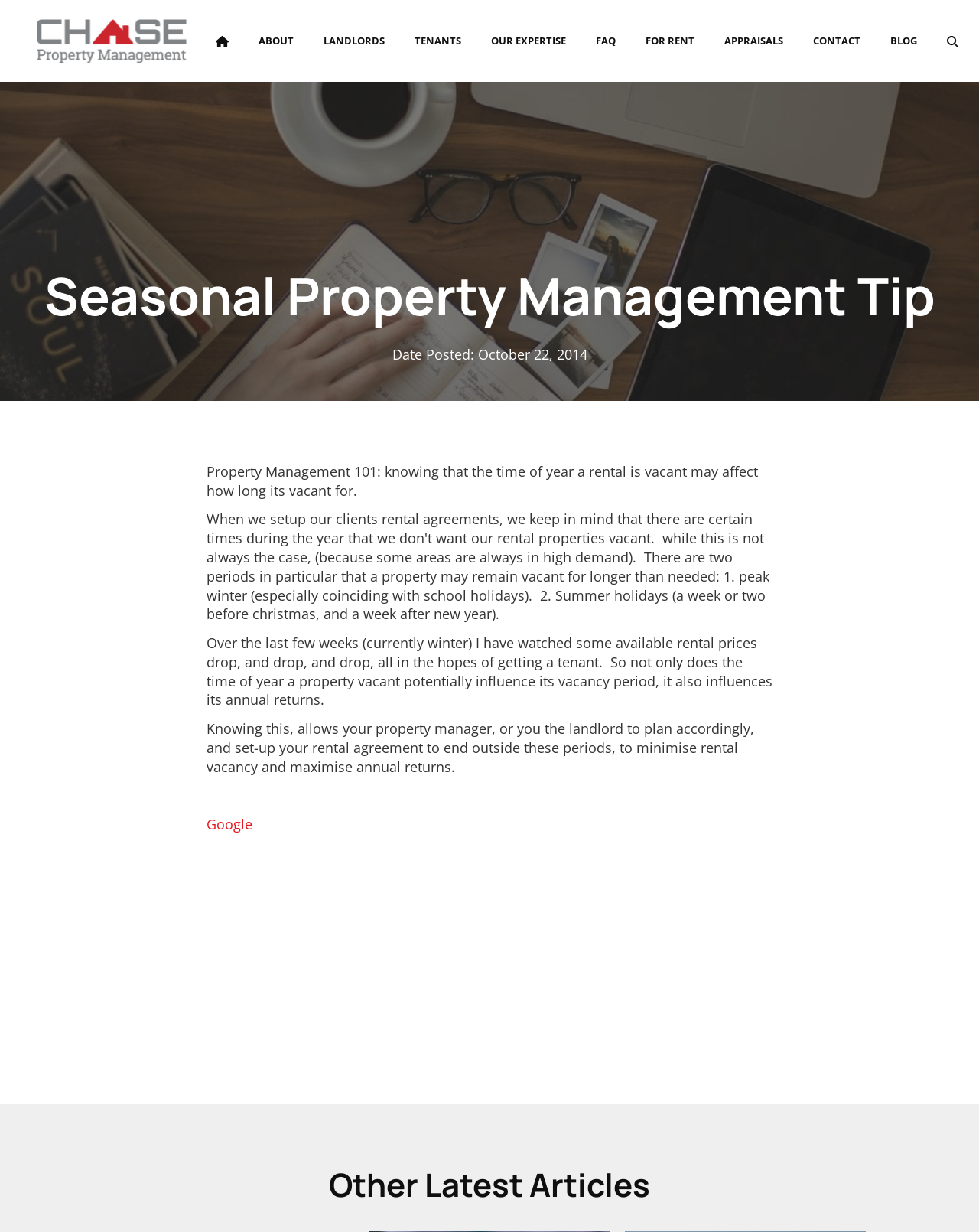Given the element description, predict the bounding box coordinates in the format (top-left x, top-left y, bottom-right x, bottom-right y). Make sure all values are between 0 and 1. Here is the element description: Appraisals

[0.724, 0.017, 0.815, 0.049]